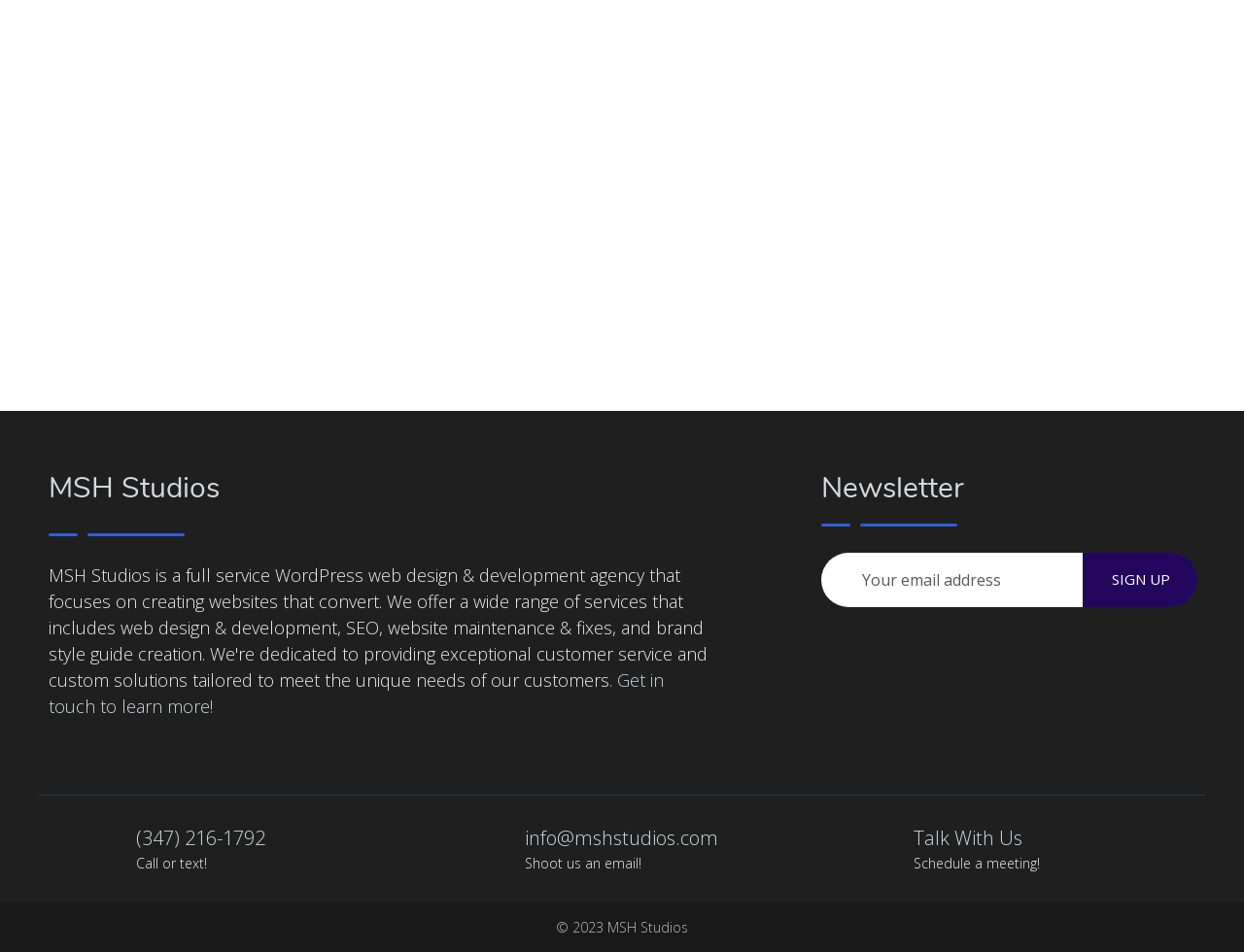Could you highlight the region that needs to be clicked to execute the instruction: "Sign up for the newsletter"?

[0.871, 0.58, 0.963, 0.638]